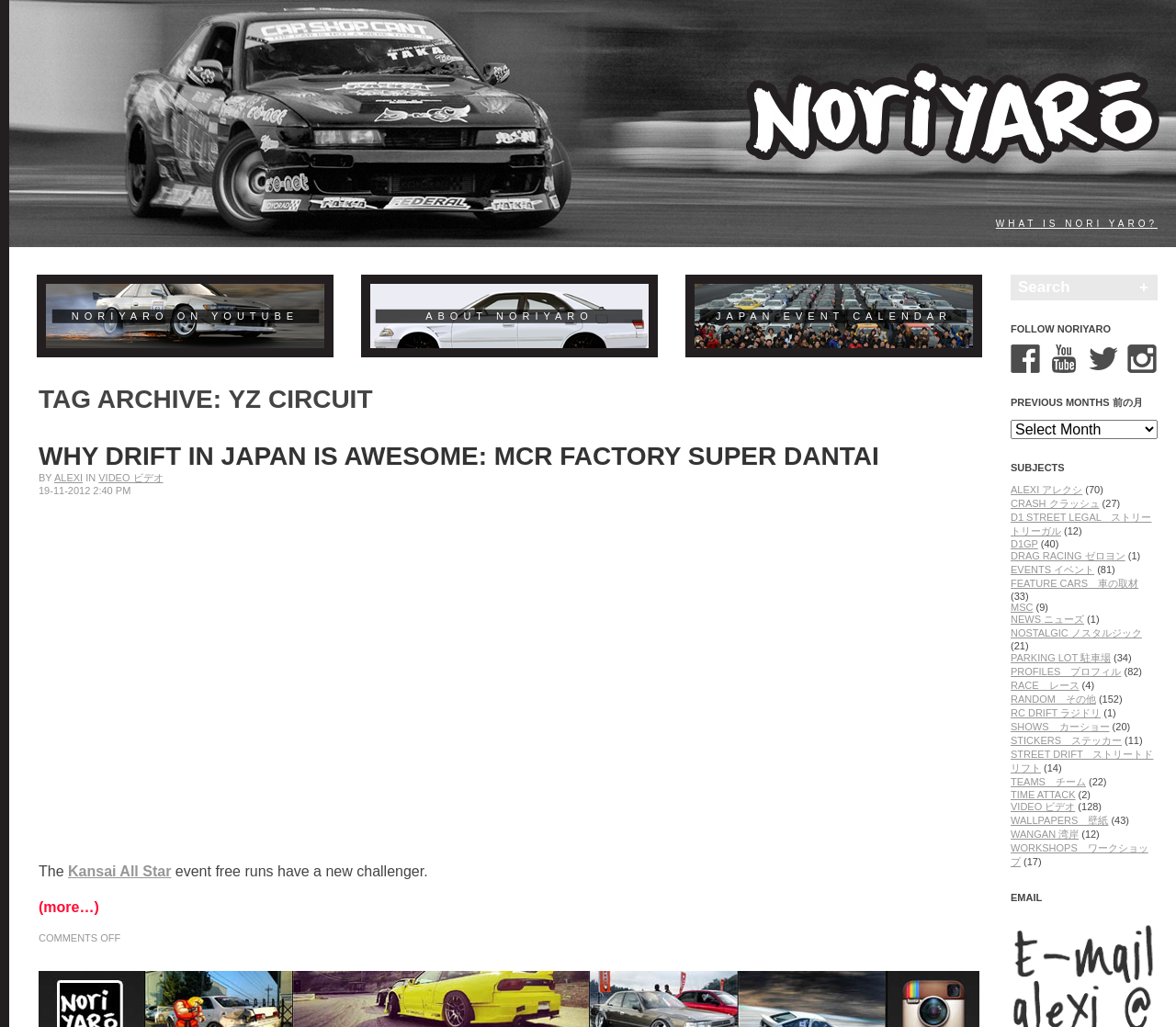What is the name of the author of the article 'WHY DRIFT IN JAPAN IS AWESOME: MCR FACTORY SUPER DANTAI'?
Give a comprehensive and detailed explanation for the question.

The author of the article is mentioned as 'BY ALEXI' which suggests that the author's name is Alexi.